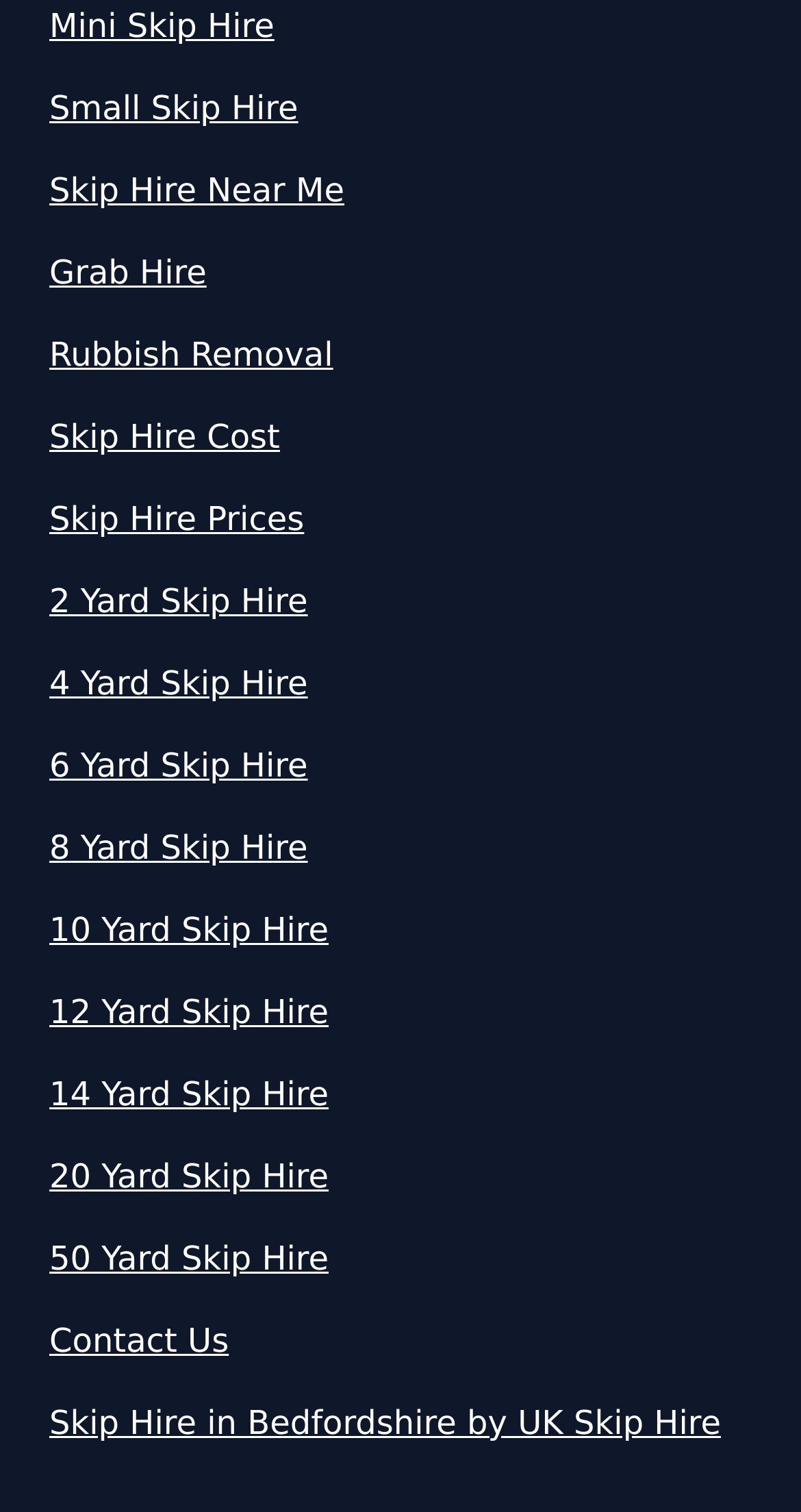Please identify the bounding box coordinates of the element I should click to complete this instruction: 'Subscribe with an email address'. The coordinates should be given as four float numbers between 0 and 1, like this: [left, top, right, bottom].

None